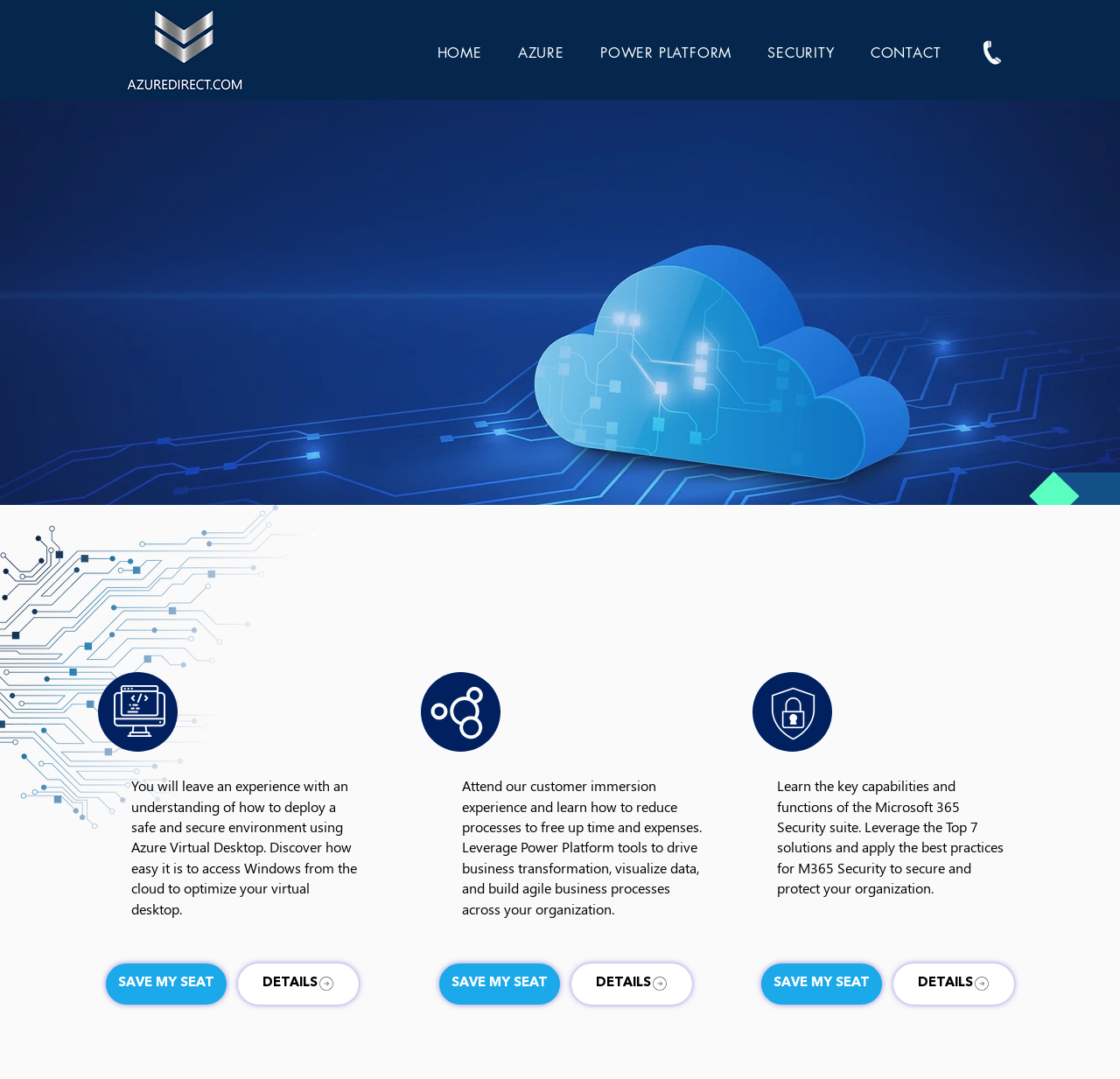What is the topic of the first heading?
Provide a thorough and detailed answer to the question.

The first heading is 'Let Azure Direct help your organization harness the power of the Microsoft Cloud', which suggests that the topic is about Azure Direct and its role in helping organizations utilize the Microsoft Cloud.